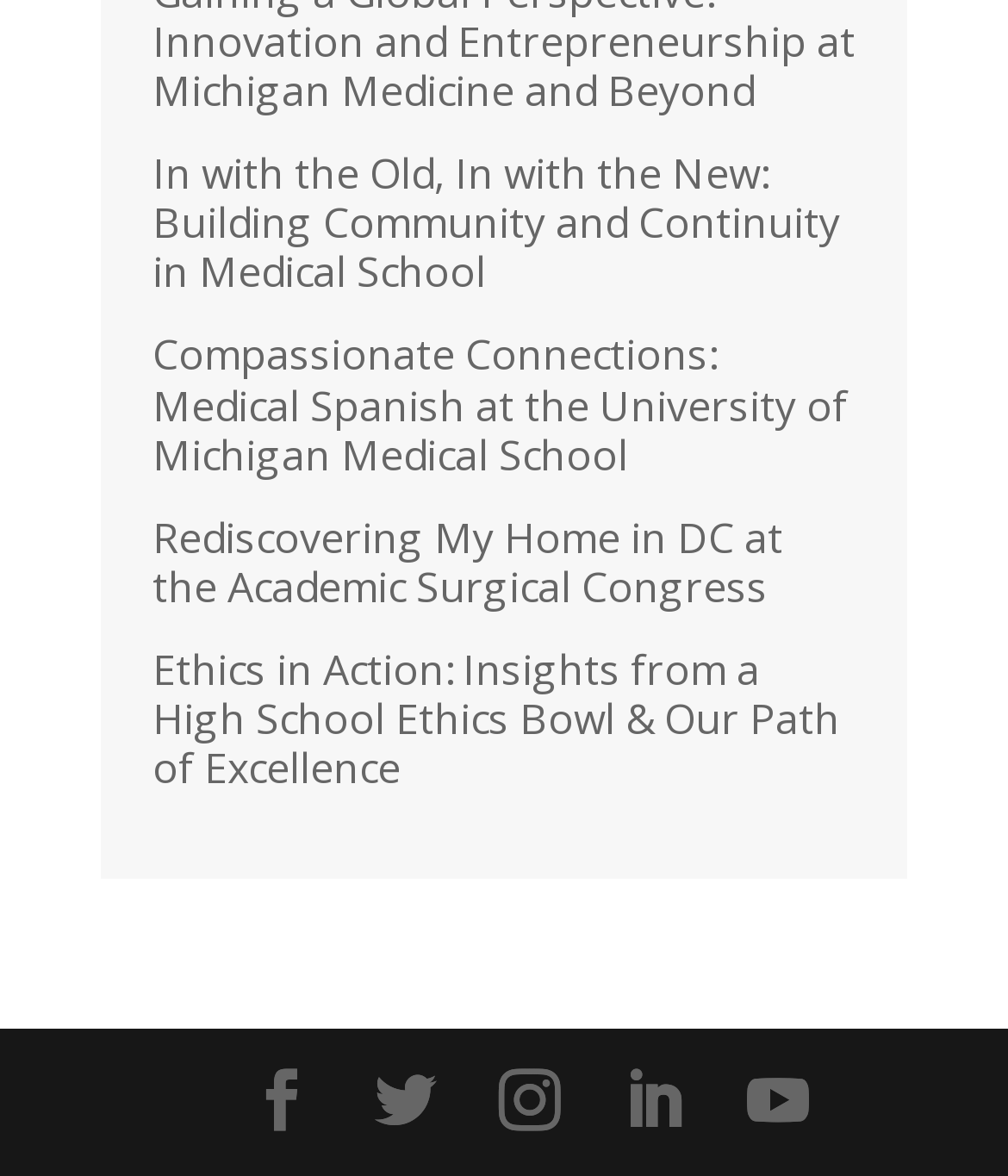Refer to the screenshot and give an in-depth answer to this question: How many article links are there on the page?

There are four article links on the page, which can be identified by their text 'In with the Old, In with the New: Building Community and Continuity in Medical School', 'Compassionate Connections: Medical Spanish at the University of Michigan Medical School', 'Rediscovering My Home in DC at the Academic Surgical Congress', and 'Ethics in Action: Insights from a High School Ethics Bowl & Our Path of Excellence'.